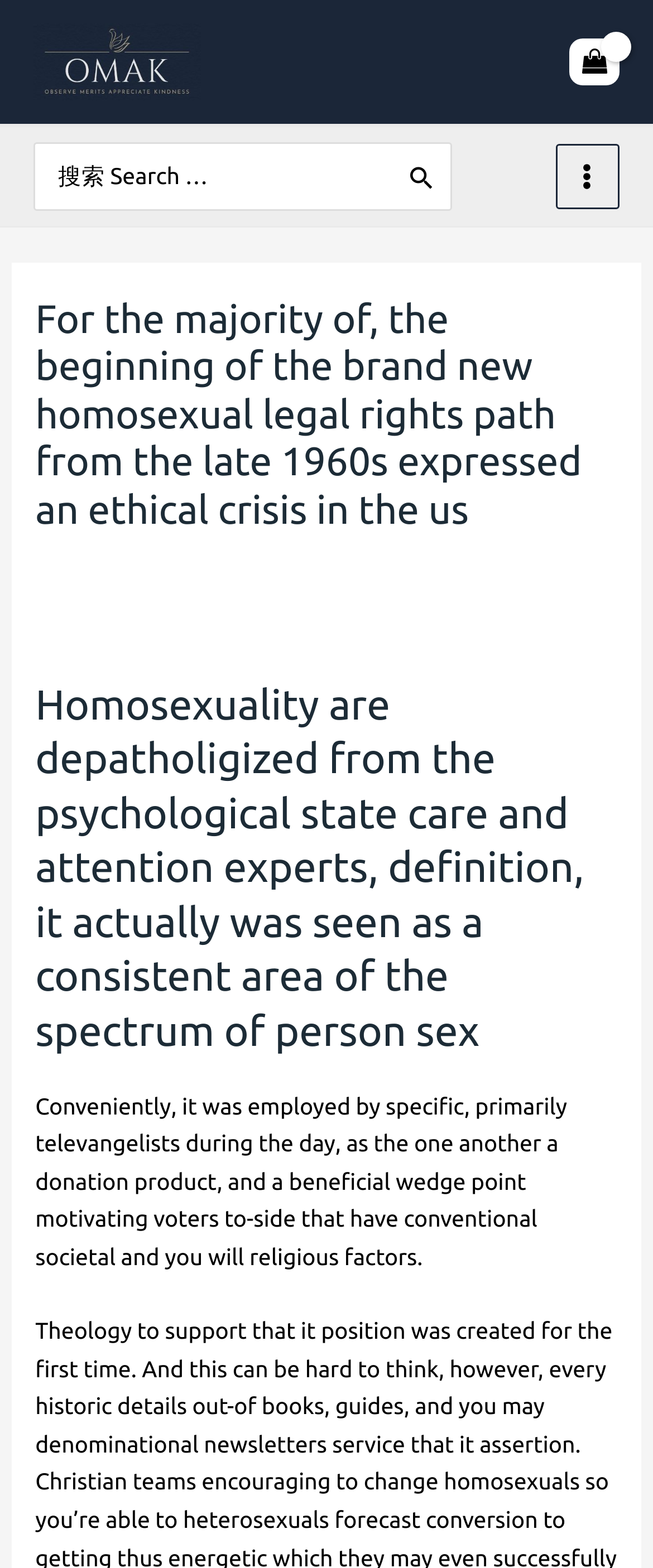Using the information shown in the image, answer the question with as much detail as possible: What is the main topic of the article?

The main topic of the article can be inferred from the headings and text content, which discusses the history of homosexuality and its depathologization in the psychological state care and attention experts.